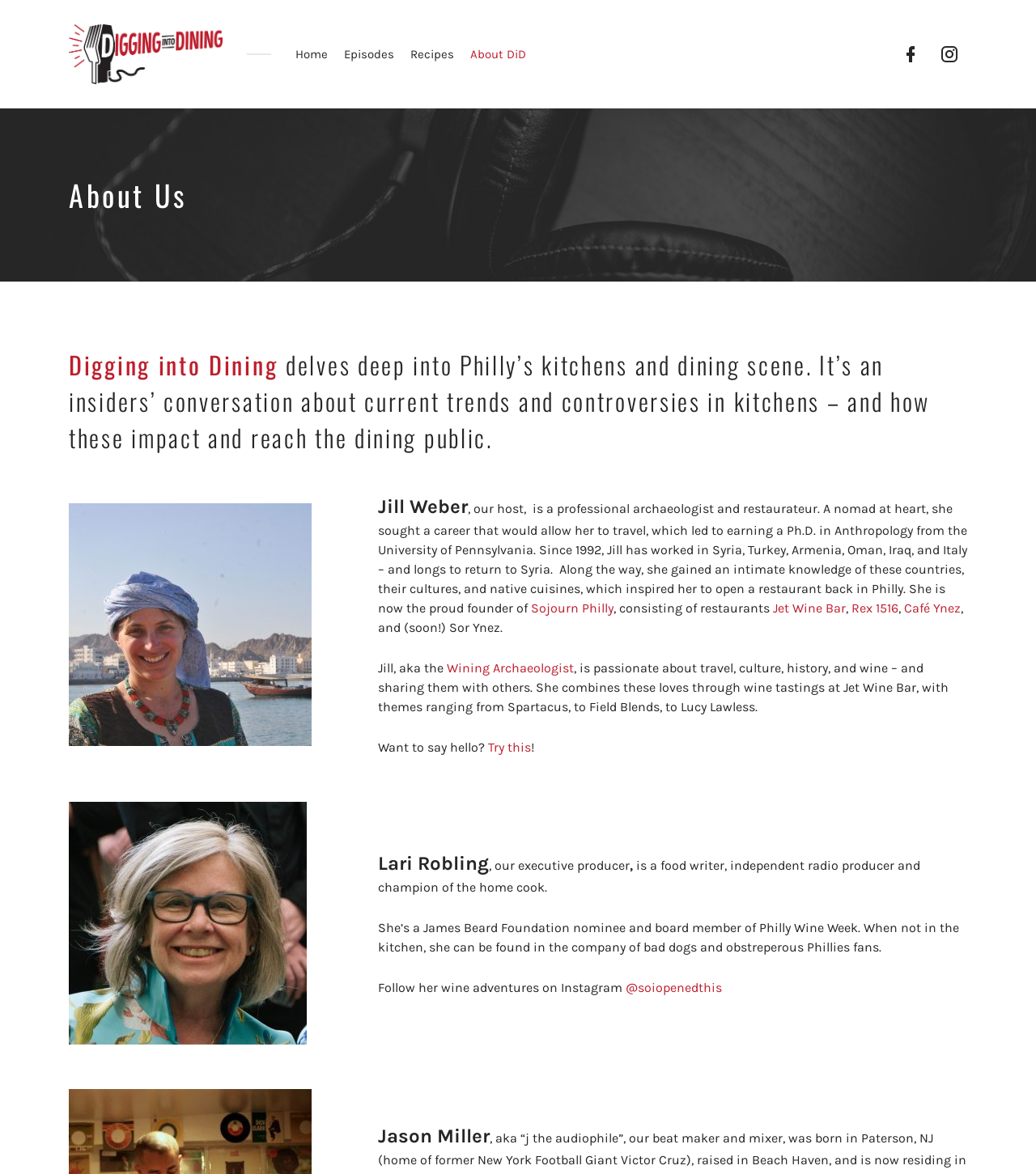What is the name of the host of Digging into Dining?
Can you offer a detailed and complete answer to this question?

I found the answer by looking at the section 'About Us' where it mentions 'Jill Weber, our host, is a professional archaeologist and restaurateur.'